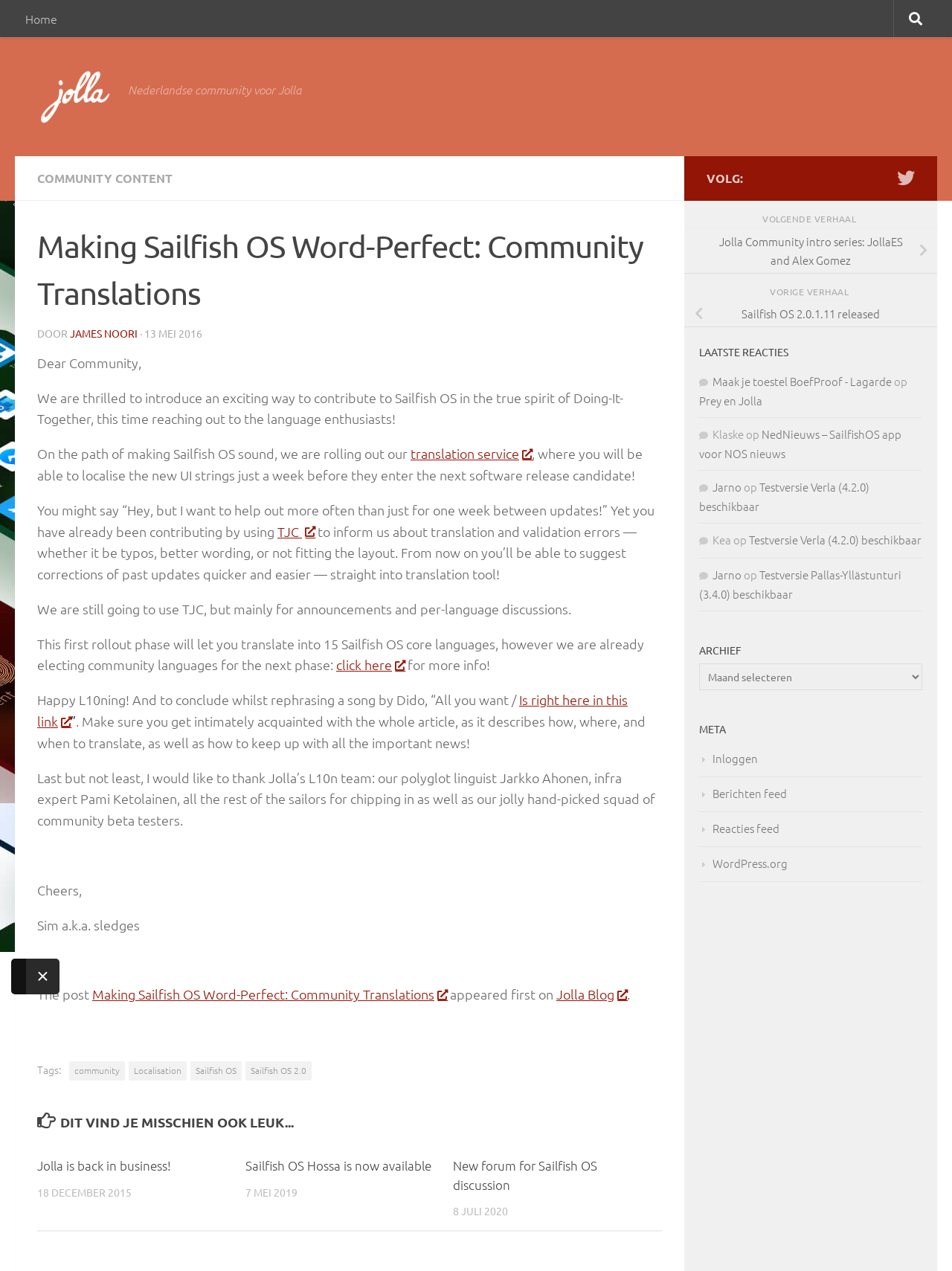Identify the bounding box for the described UI element. Provide the coordinates in (top-left x, top-left y, bottom-right x, bottom-right y) format with values ranging from 0 to 1: Prey en Jolla

[0.734, 0.309, 0.801, 0.321]